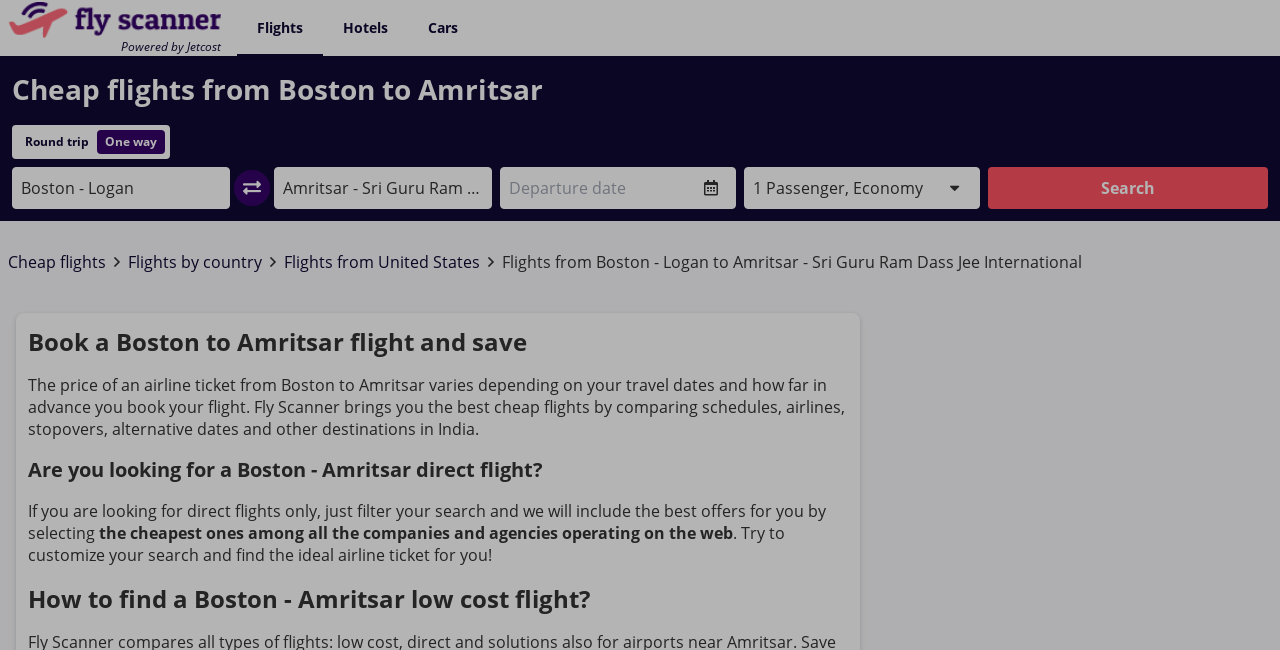Please provide the bounding box coordinates for the element that needs to be clicked to perform the following instruction: "Login to account". The coordinates should be given as four float numbers between 0 and 1, i.e., [left, top, right, bottom].

None